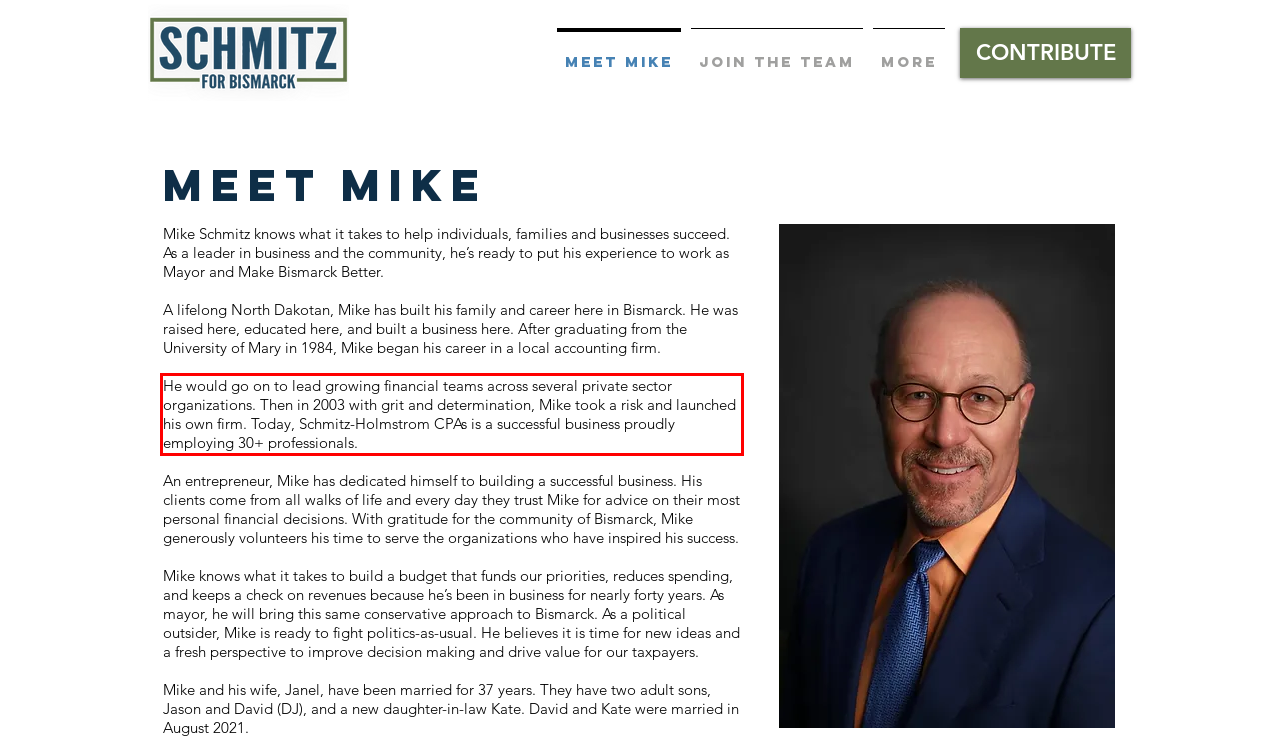Identify the text within the red bounding box on the webpage screenshot and generate the extracted text content.

He would go on to lead growing financial teams across several private sector organizations. Then in 2003 with grit and determination, Mike took a risk and launched his own firm. Today, Schmitz-Holmstrom CPAs is a successful business proudly employing 30+ professionals.